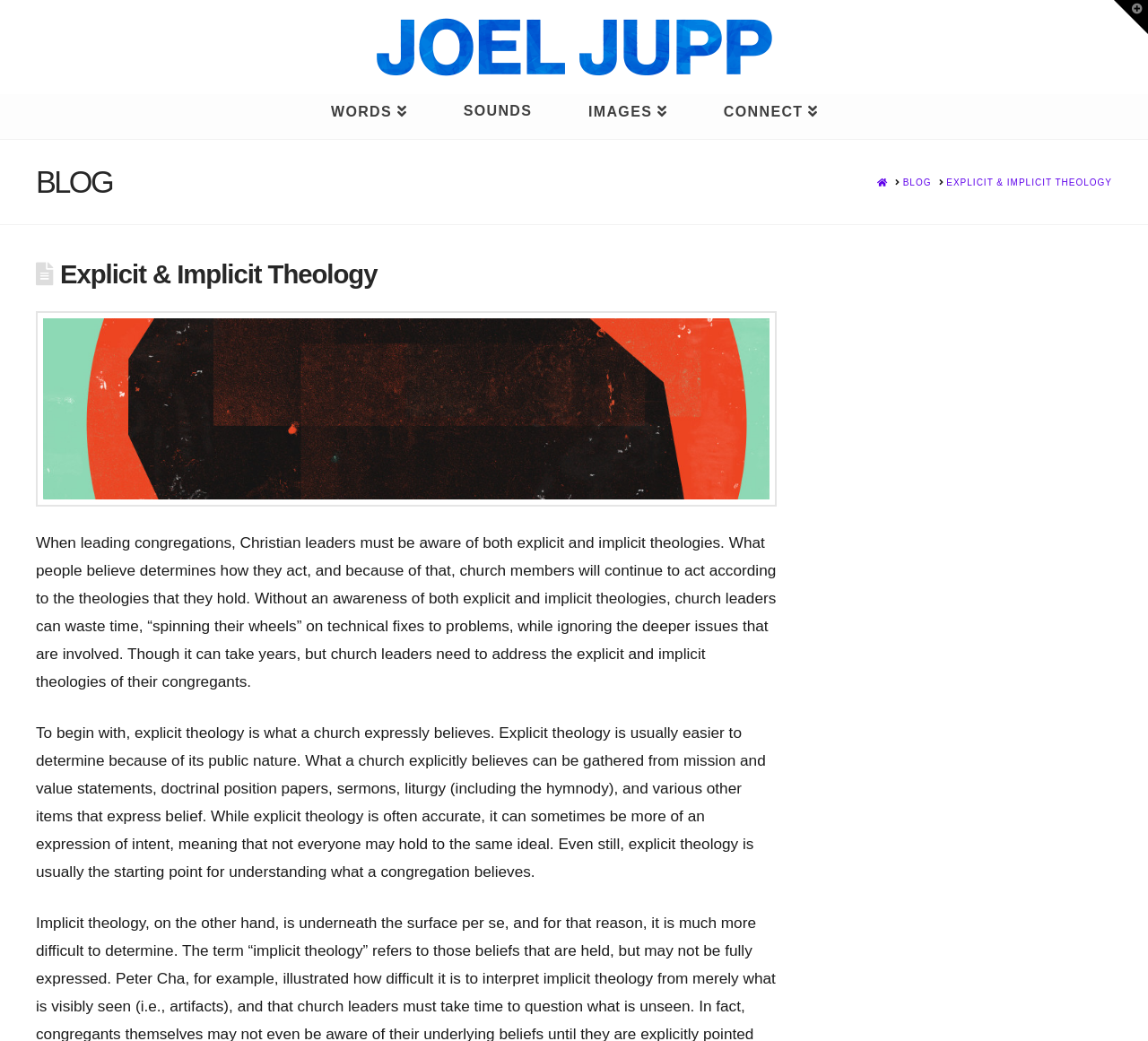Provide the bounding box coordinates in the format (top-left x, top-left y, bottom-right x, bottom-right y). All values are floating point numbers between 0 and 1. Determine the bounding box coordinate of the UI element described as: parent_node: JoelJupp.com

[0.305, 0.0, 0.695, 0.09]